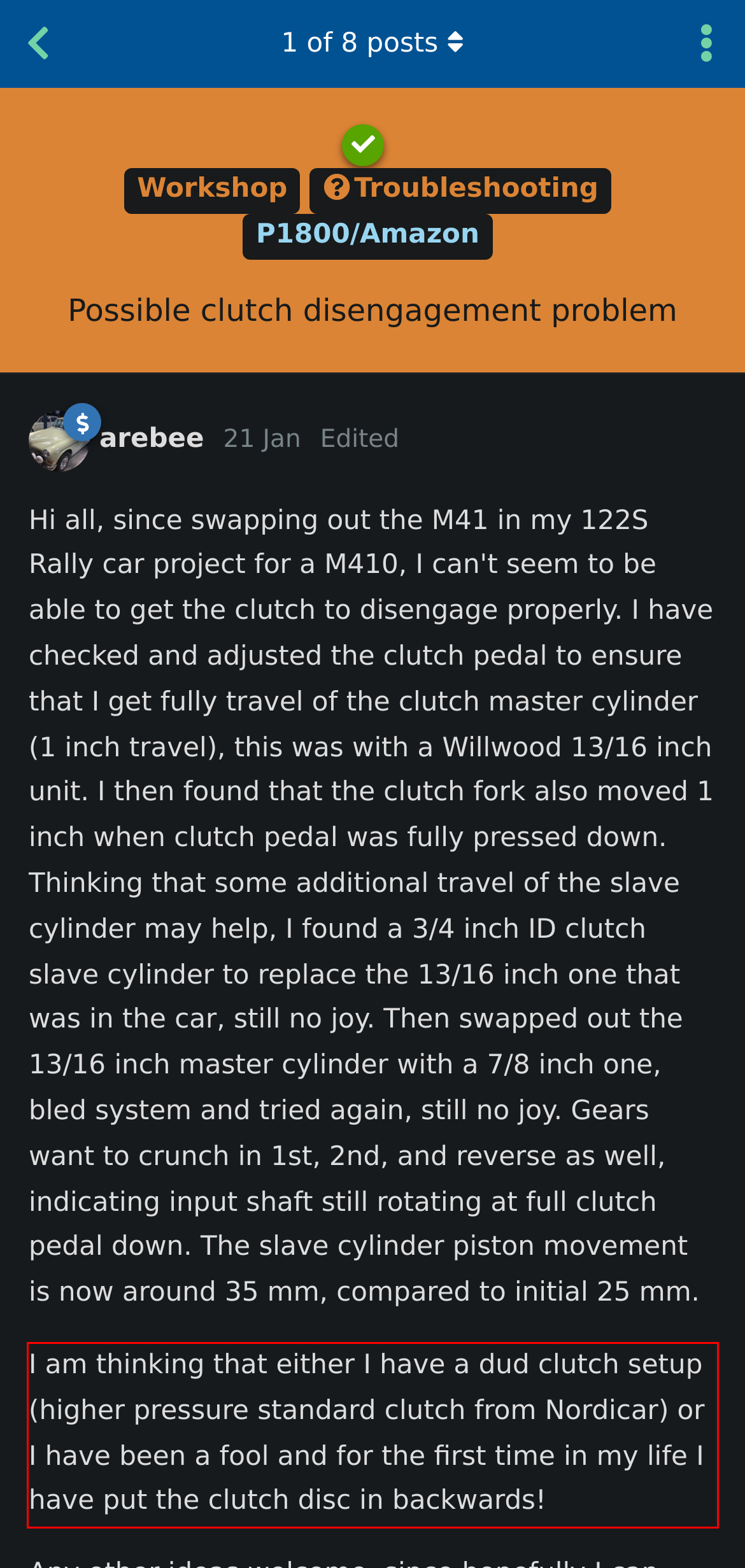Given a webpage screenshot, locate the red bounding box and extract the text content found inside it.

I am thinking that either I have a dud clutch setup (higher pressure standard clutch from Nordicar) or I have been a fool and for the first time in my life I have put the clutch disc in backwards!